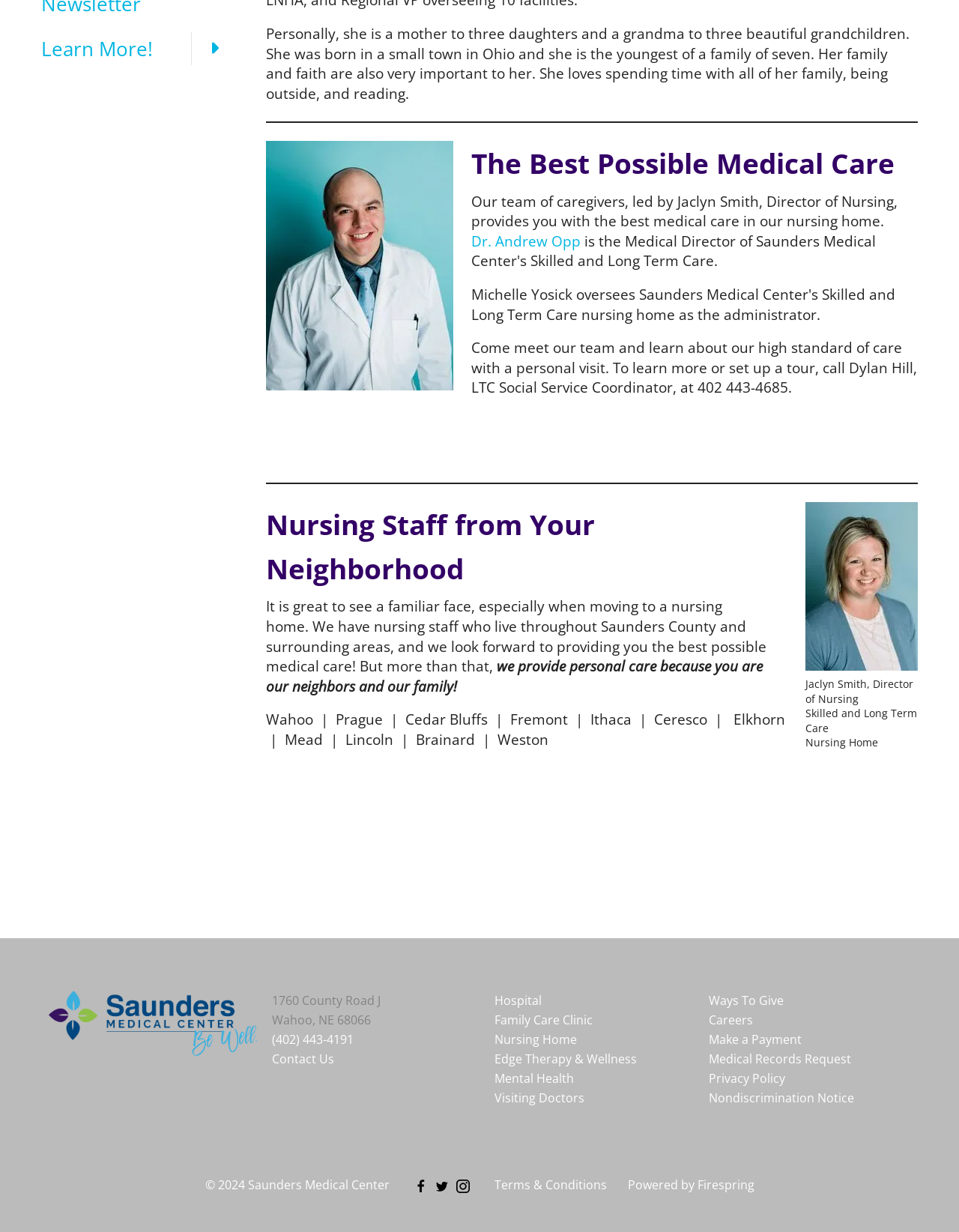Locate the coordinates of the bounding box for the clickable region that fulfills this instruction: "Visit the Facebook page".

[0.428, 0.953, 0.45, 0.971]